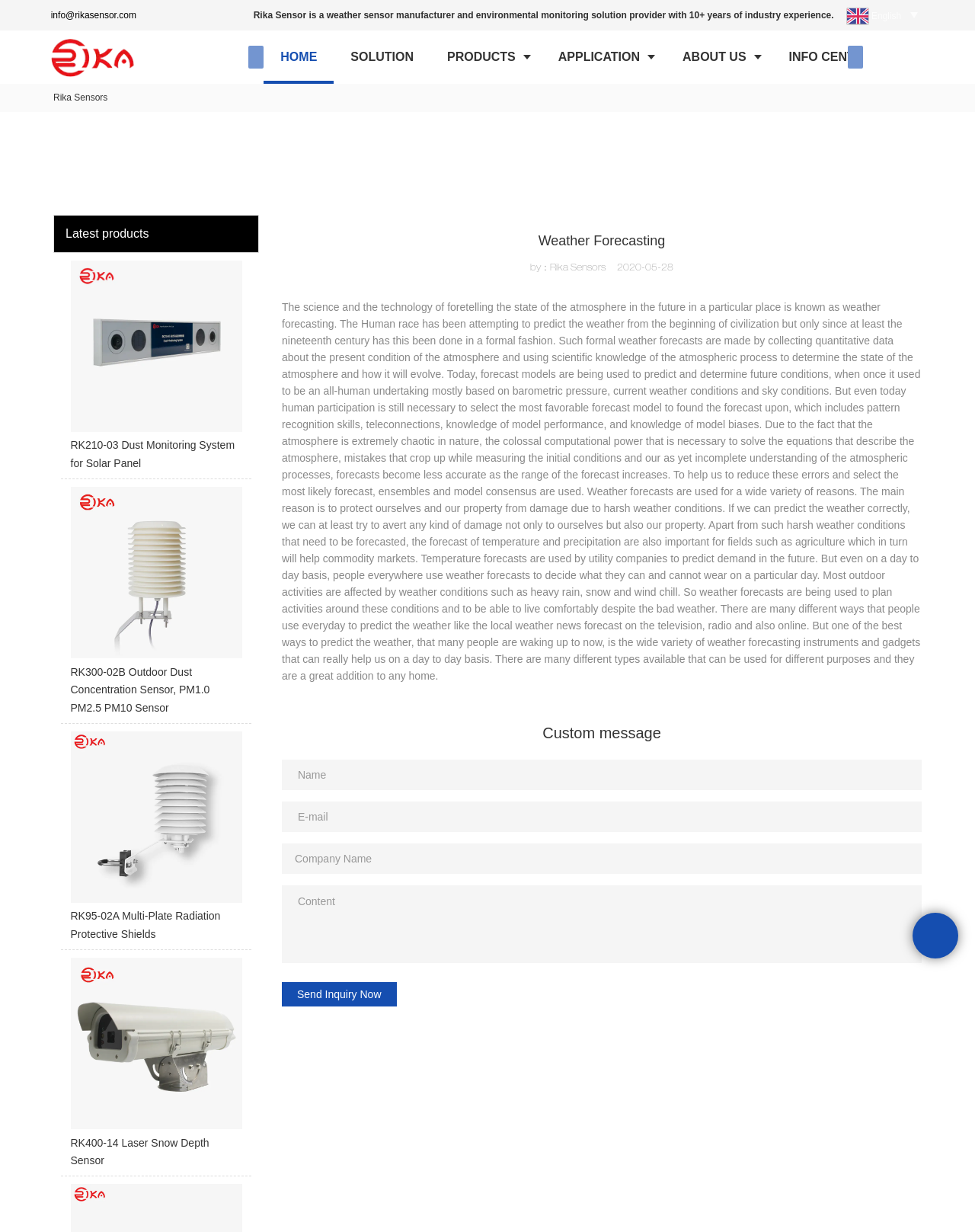Determine the bounding box coordinates of the clickable region to execute the instruction: "Click the 'Send Inquiry Now' button". The coordinates should be four float numbers between 0 and 1, denoted as [left, top, right, bottom].

[0.289, 0.797, 0.407, 0.817]